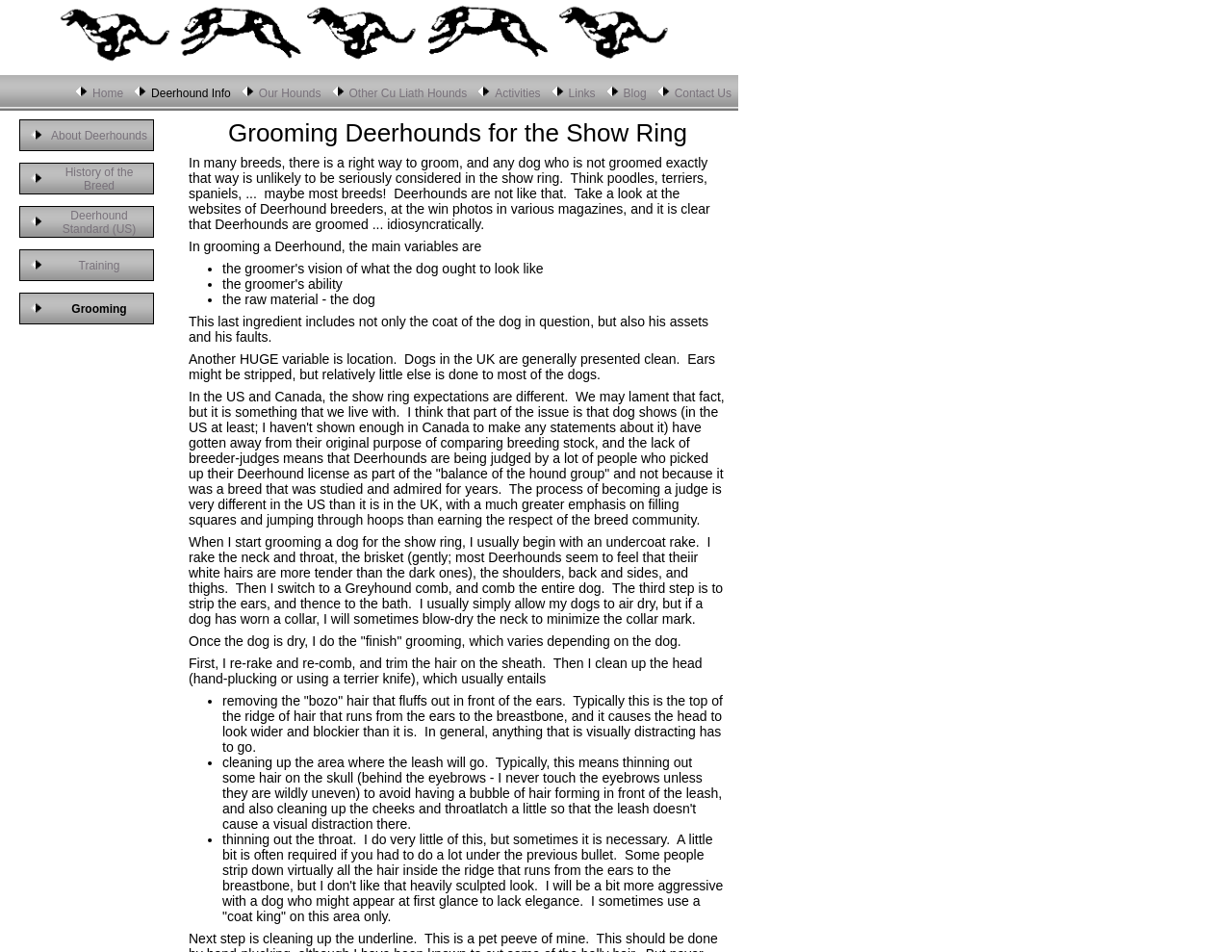How many main sections are there in the top navigation bar?
Please give a detailed and elaborate explanation in response to the question.

By examining the layout table and table cells, I can see that there are six main sections in the top navigation bar, which are Home, Deerhound Info, Our Hounds, Other Cu Liath Hounds, Activities, and Links.